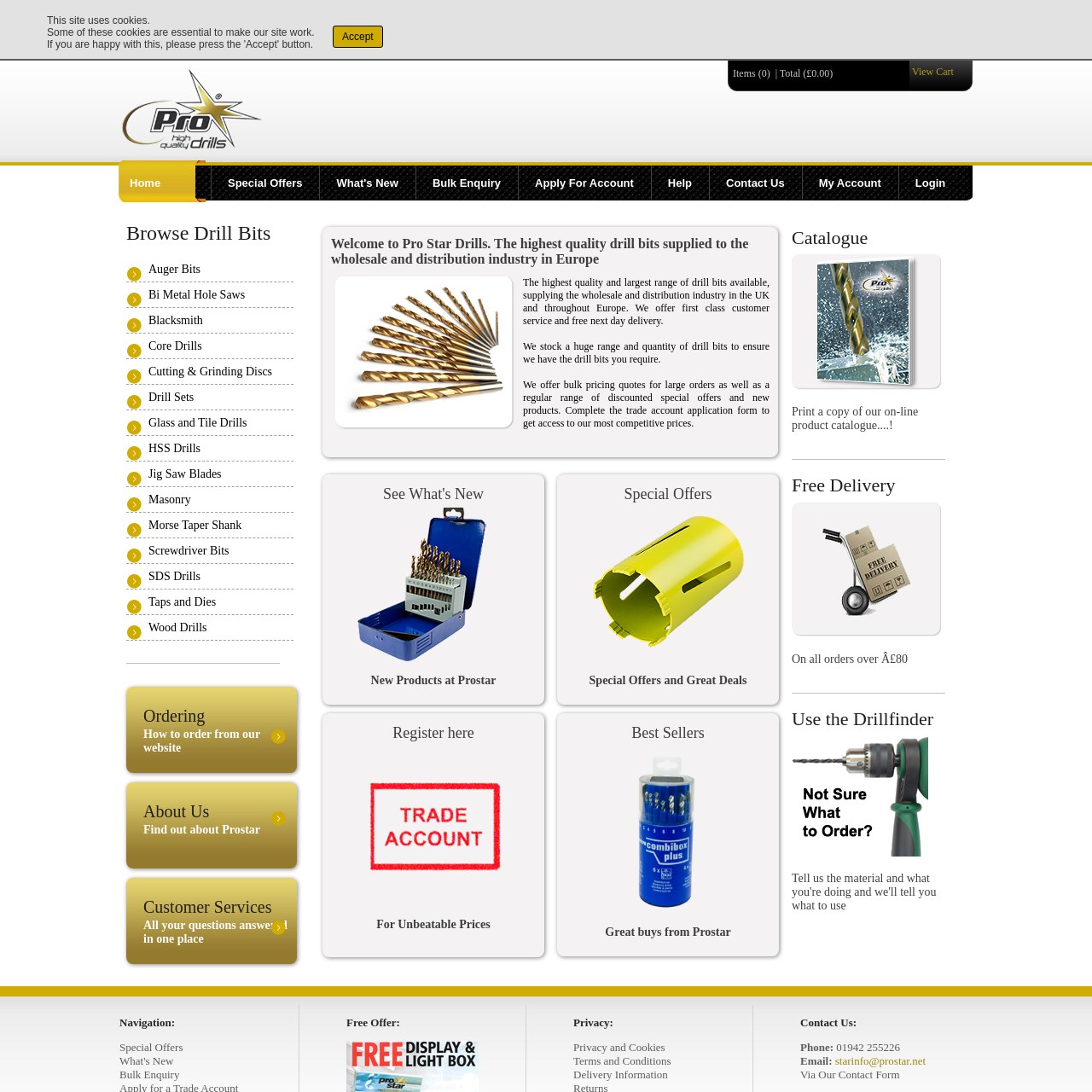Answer the following inquiry with a single word or phrase:
What is the purpose of the 'Drillfinder'?

Unknown